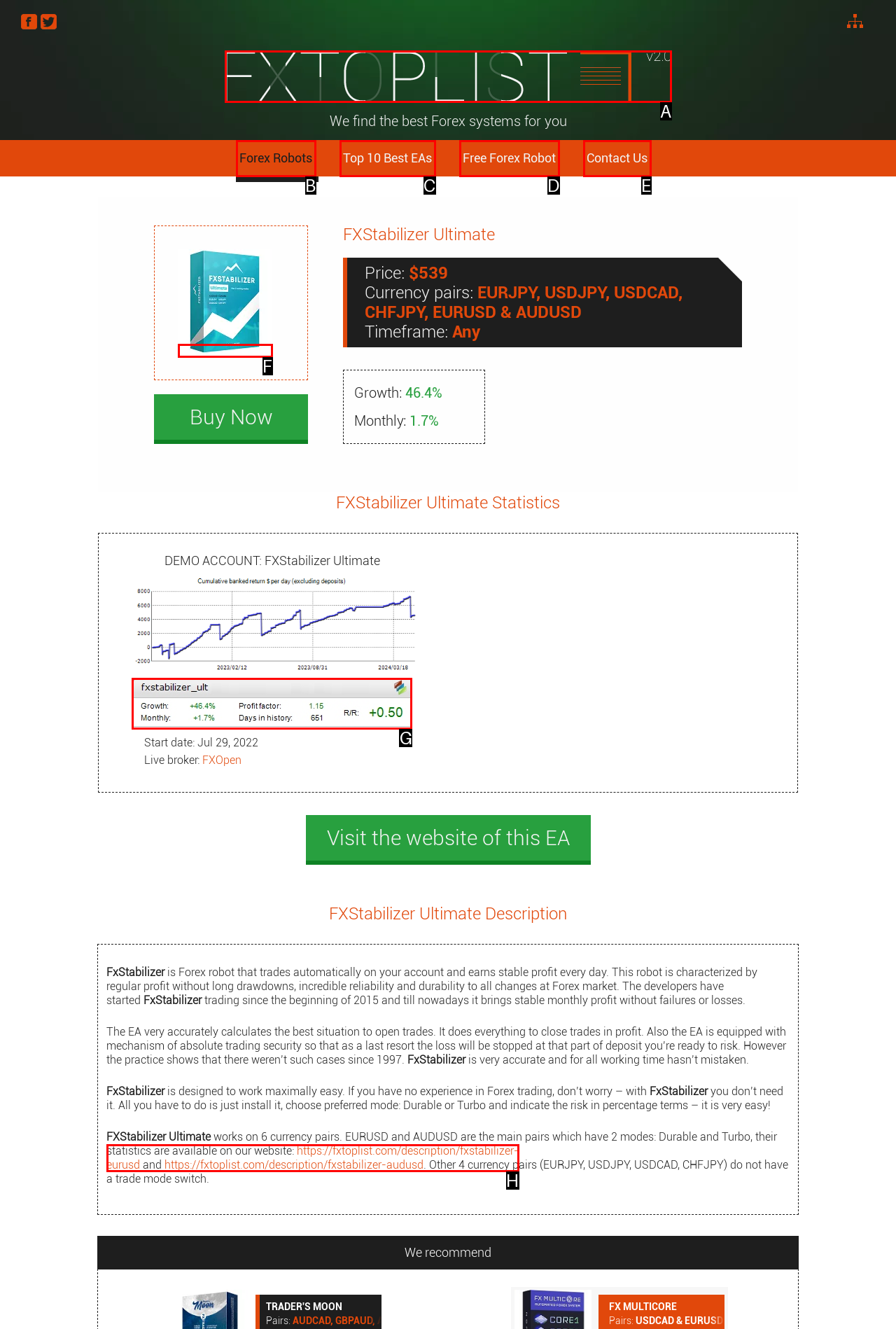Select the letter of the option that corresponds to: Free EAFree Forex Robot
Provide the letter from the given options.

D